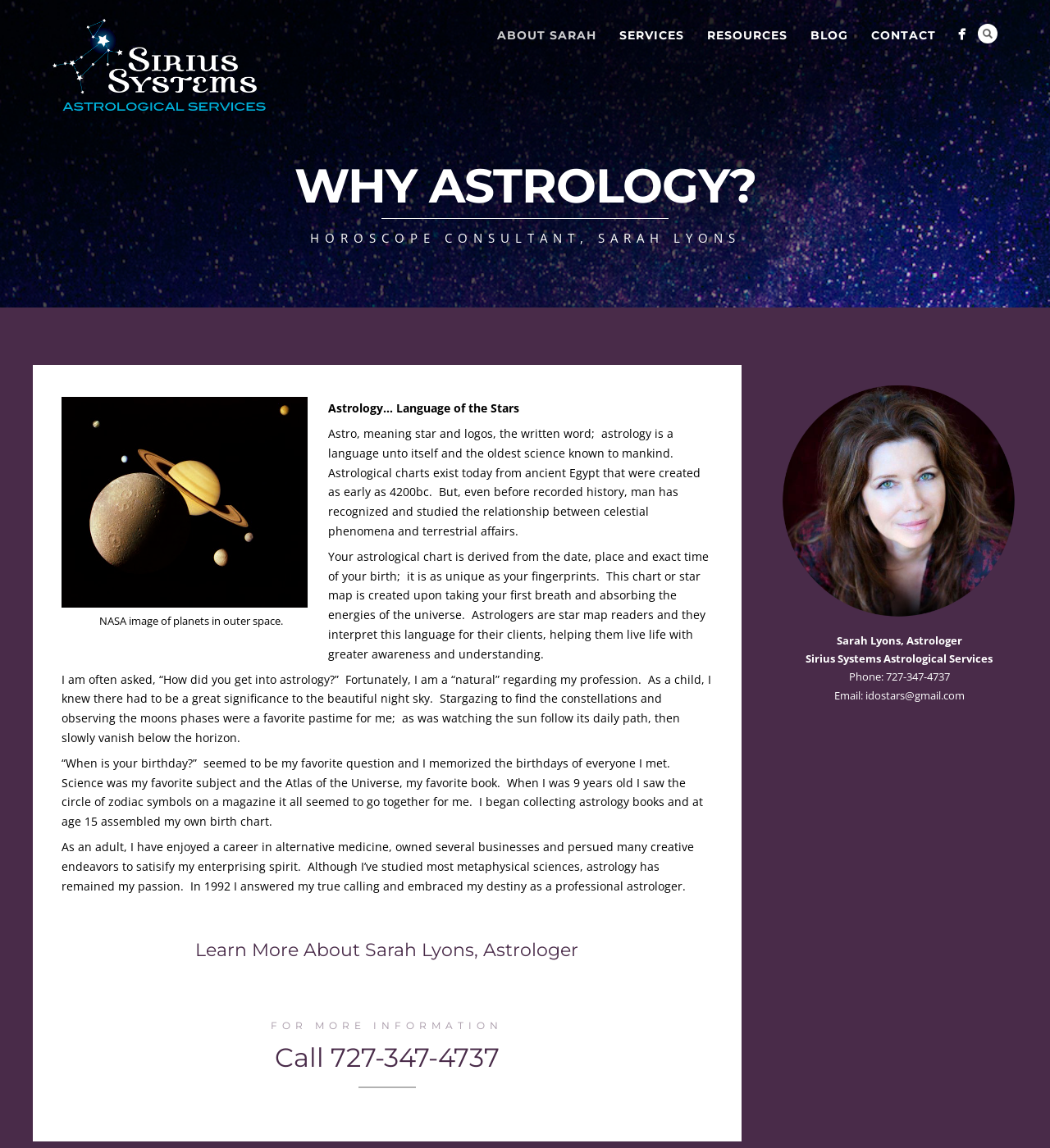What is the email address to contact Sarah Lyons?
Answer the question in a detailed and comprehensive manner.

The email address to contact Sarah Lyons is mentioned in the link 'idostars@gmail.com' next to the text 'Email:'.